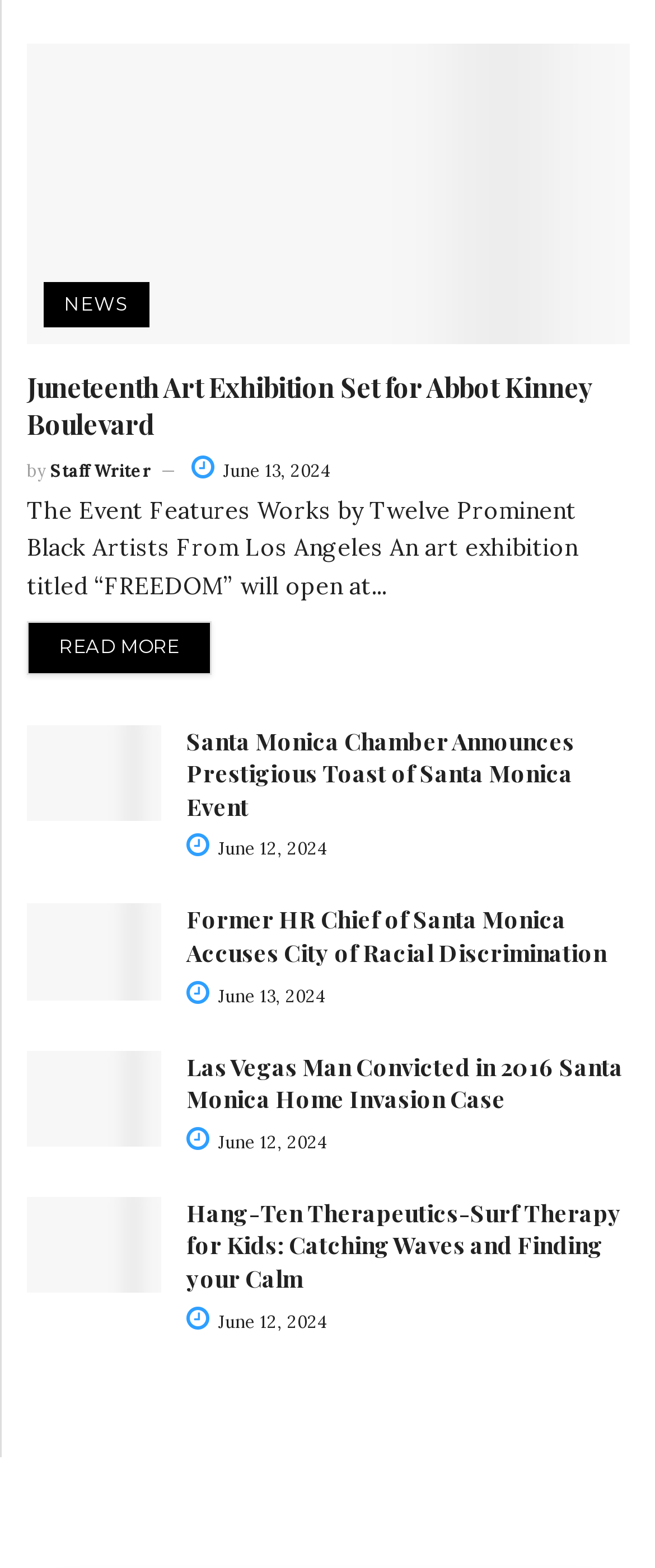Predict the bounding box of the UI element based on this description: "News".

[0.067, 0.18, 0.228, 0.209]